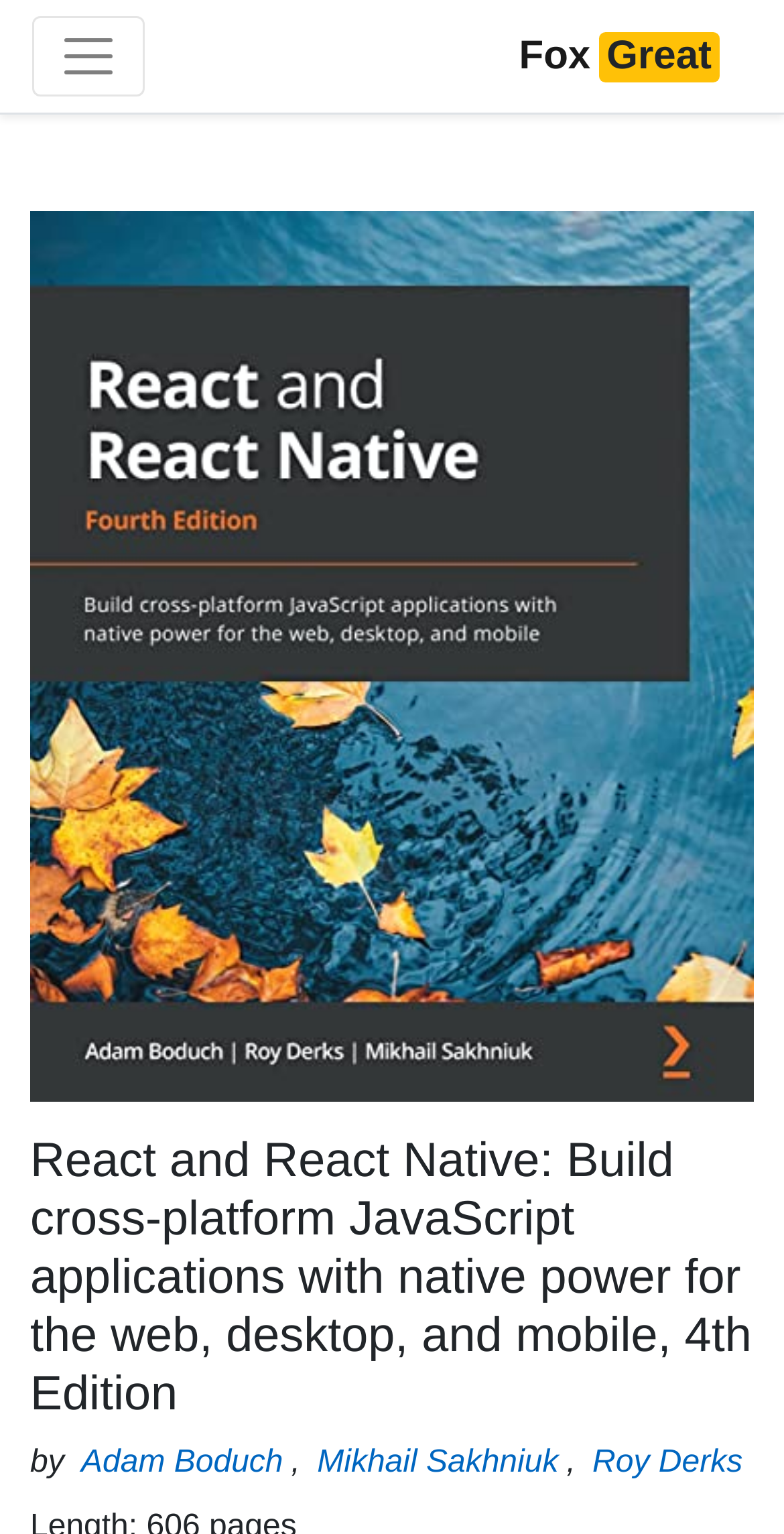Respond with a single word or phrase to the following question: How many authors are mentioned?

3